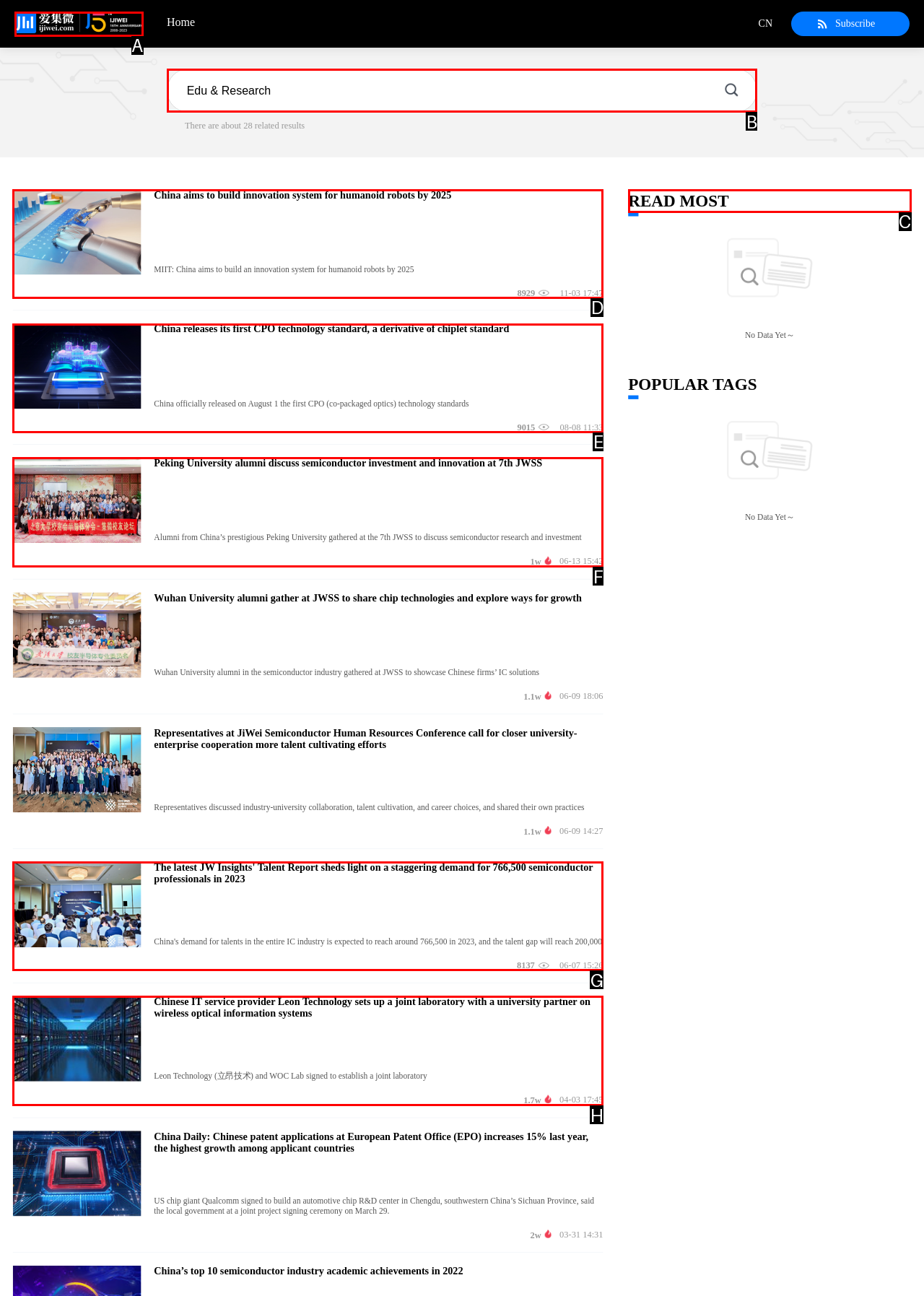Identify the HTML element to select in order to accomplish the following task: Learn about the authors
Reply with the letter of the chosen option from the given choices directly.

None